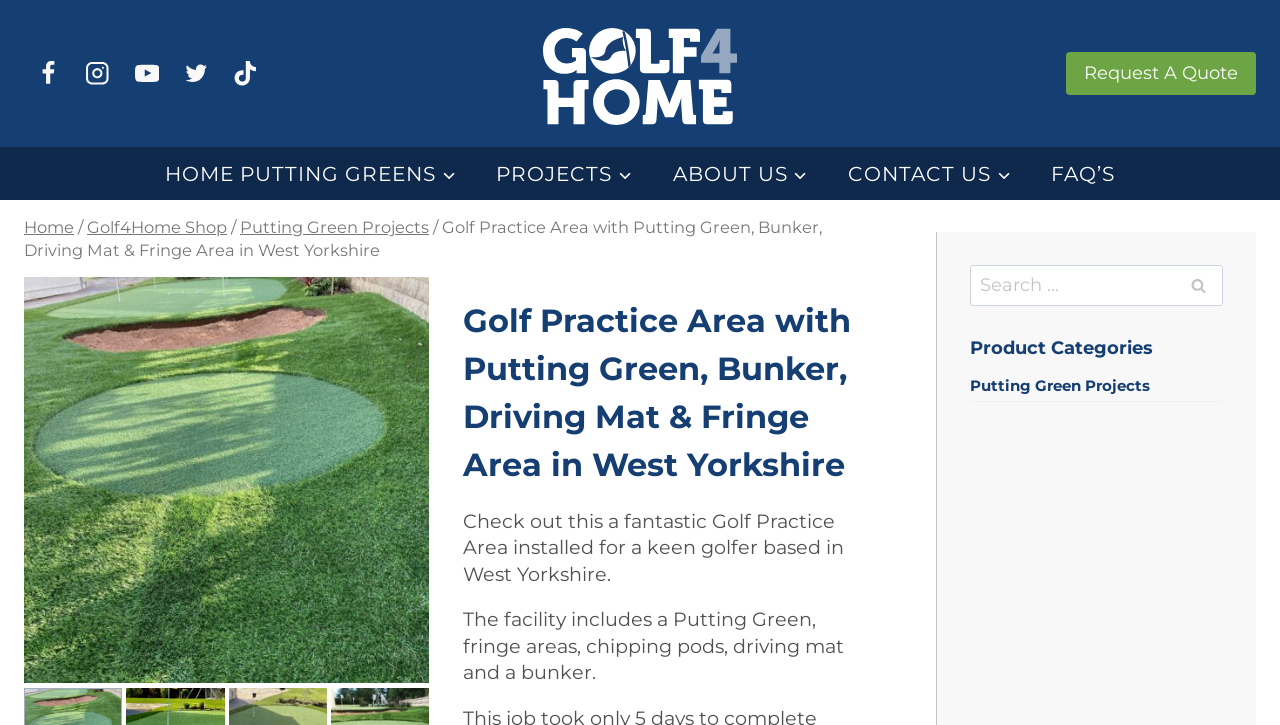What is the name of the company?
Could you answer the question with a detailed and thorough explanation?

I found the answer by looking at the logo and the text 'Golf4Home' in the top-left corner of the webpage, which is a prominent element and likely to be the company name.